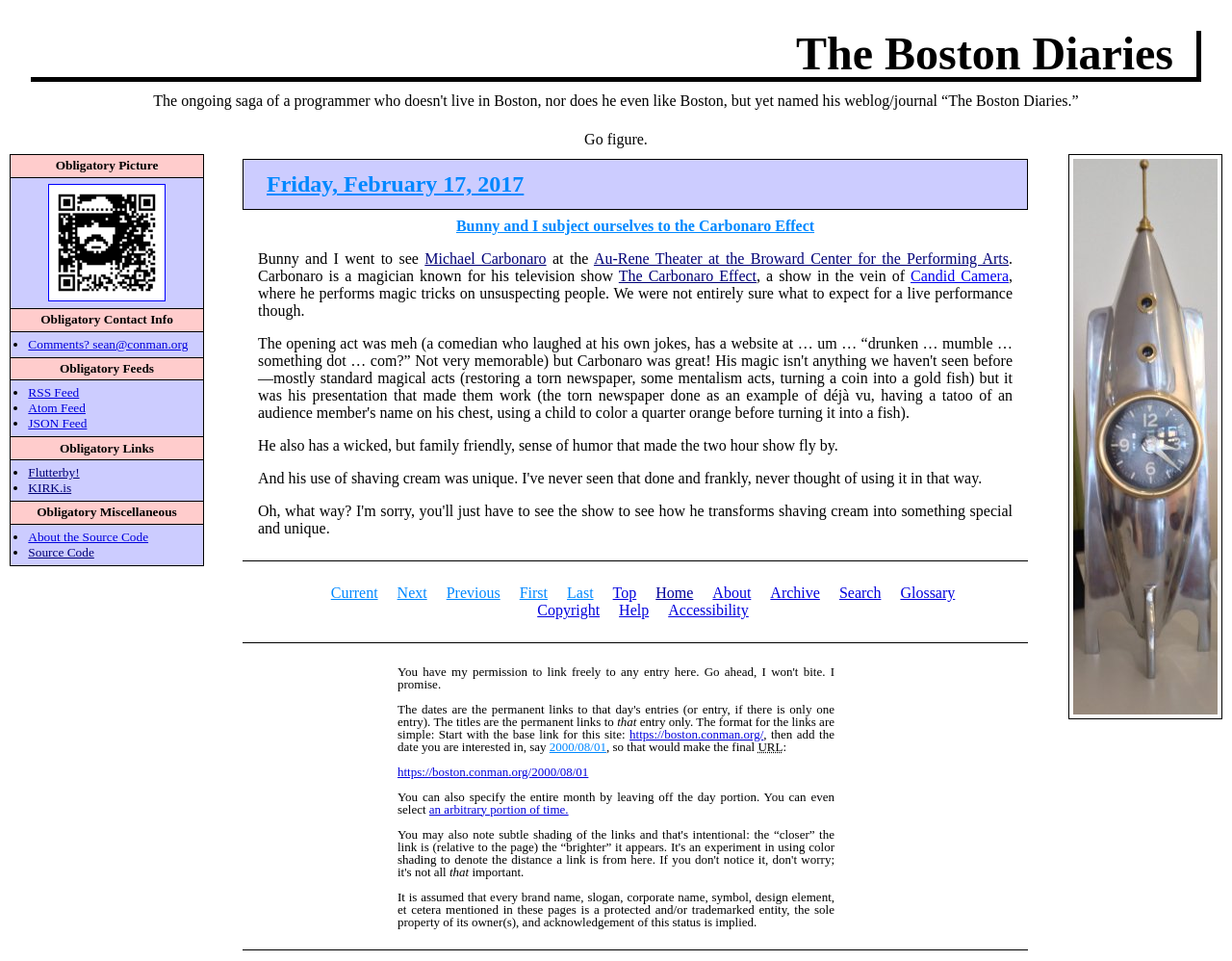Pinpoint the bounding box coordinates of the element you need to click to execute the following instruction: "Search for something on the website". The bounding box should be represented by four float numbers between 0 and 1, in the format [left, top, right, bottom].

[0.681, 0.608, 0.715, 0.625]